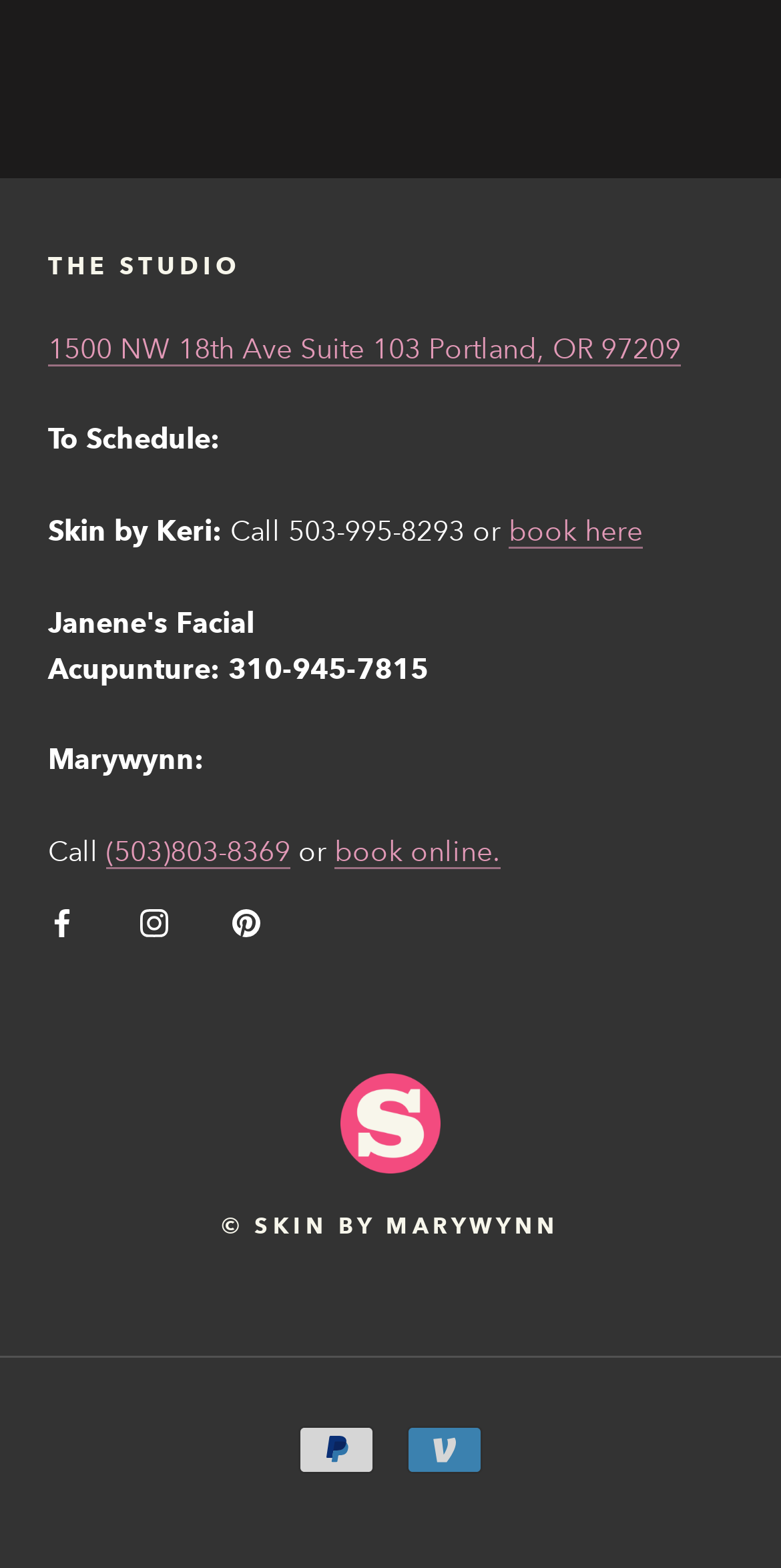Answer this question in one word or a short phrase: What is the name of the acupuncturist?

Marywynn